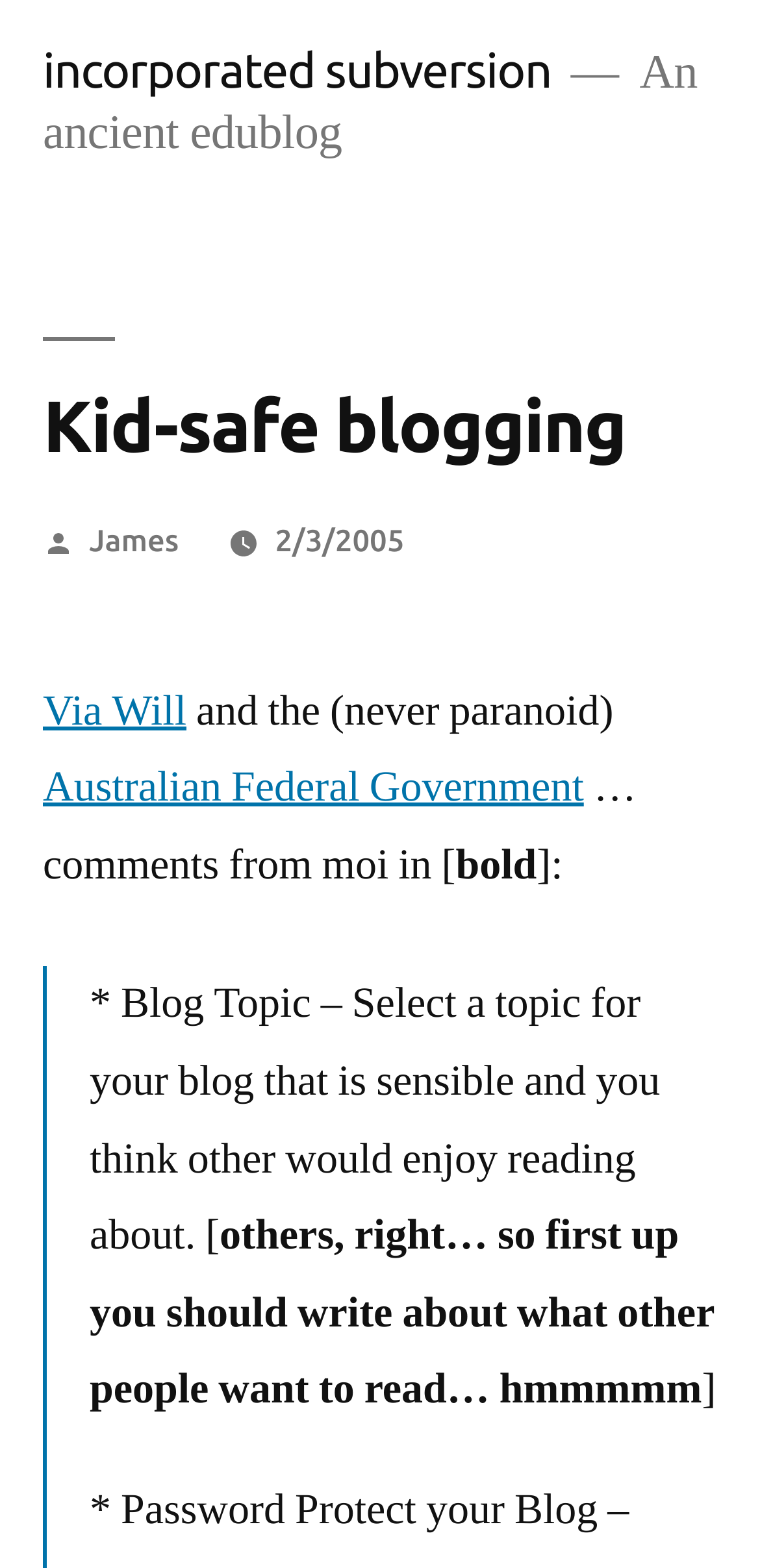Given the element description 2/3/20052/3/2005, predict the bounding box coordinates for the UI element in the webpage screenshot. The format should be (top-left x, top-left y, bottom-right x, bottom-right y), and the values should be between 0 and 1.

[0.362, 0.333, 0.532, 0.356]